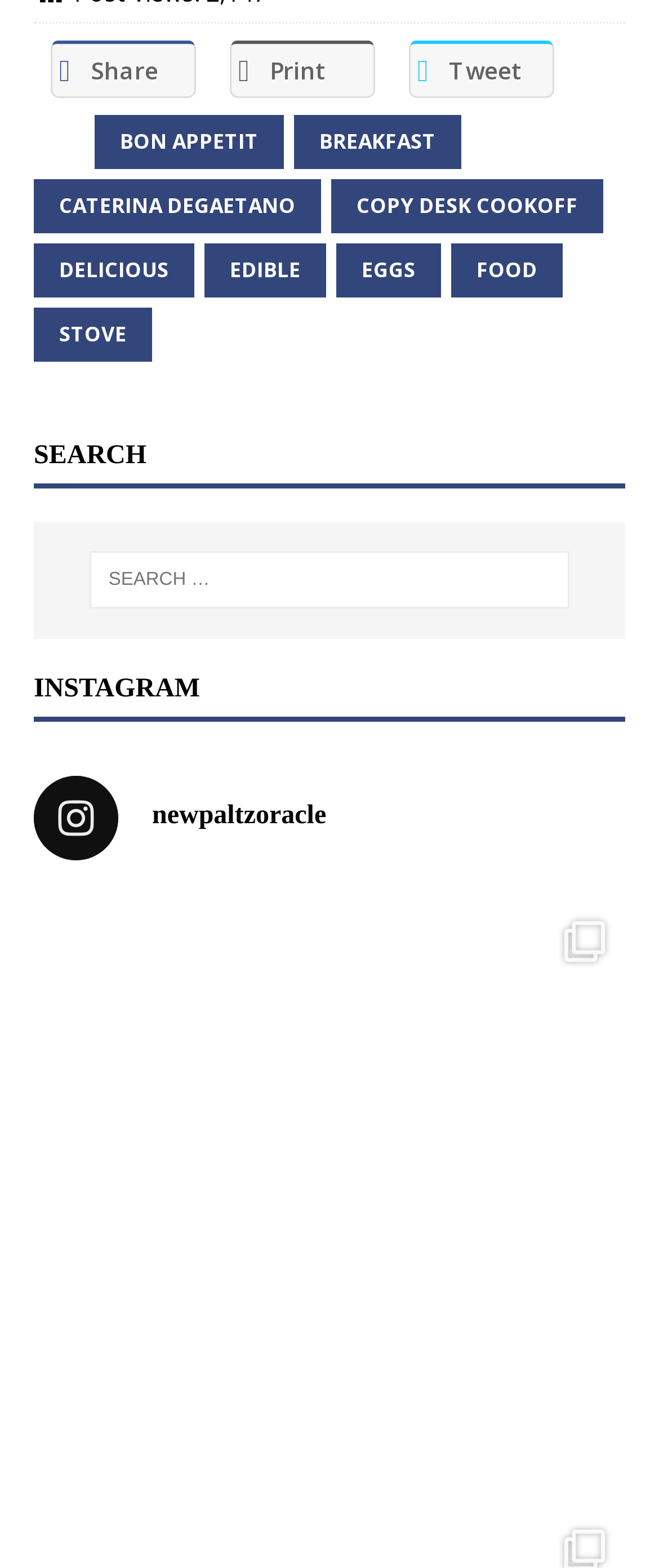Give a concise answer of one word or phrase to the question: 
What is the first social media platform mentioned?

Instagram